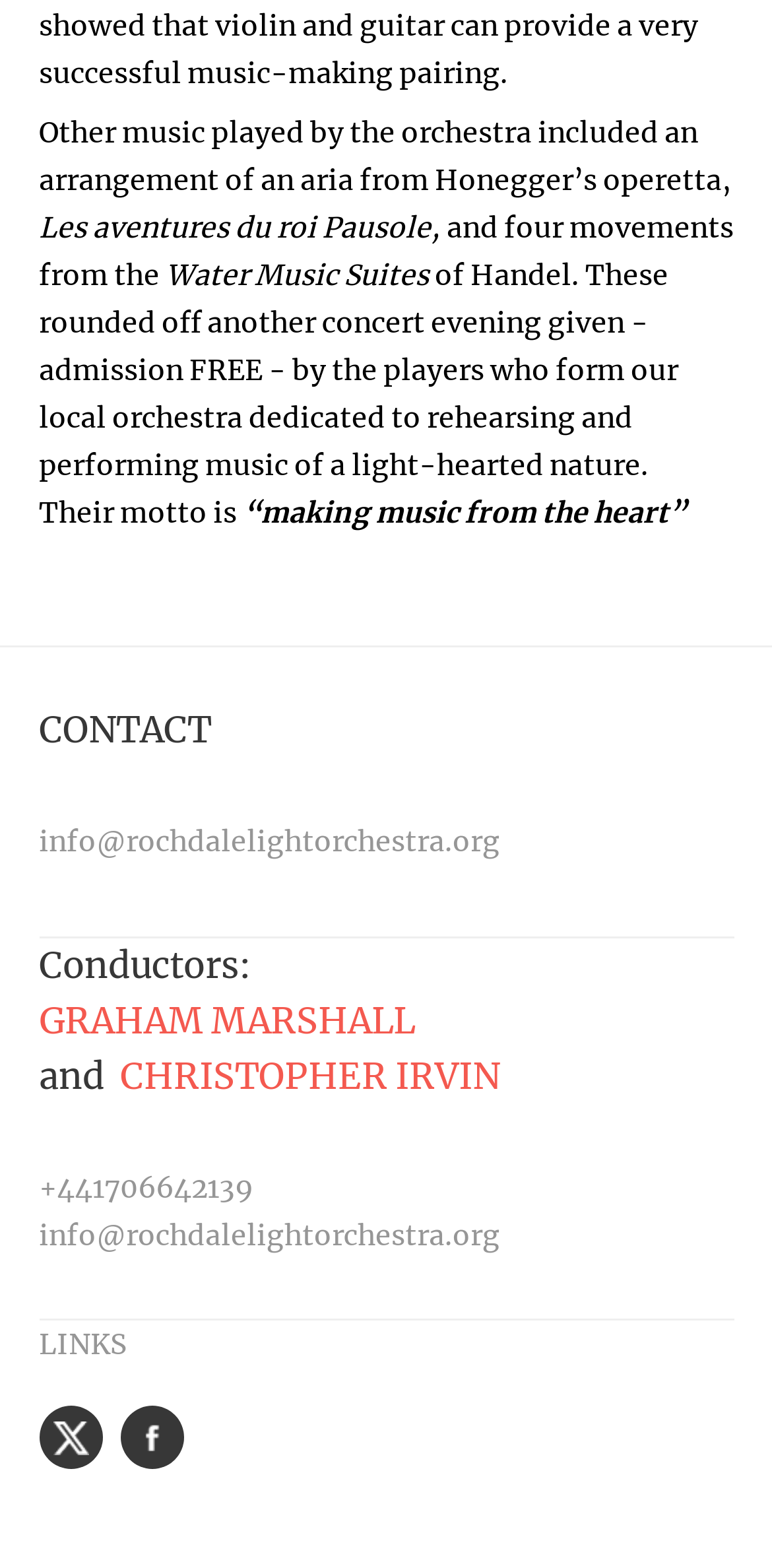Who are the conductors of the orchestra?
Please answer the question with a detailed response using the information from the screenshot.

The conductors of the orchestra are mentioned in the text as 'Conductors: GRAHAM MARSHALL and CHRISTOPHER IRVIN', with links to their names, suggesting that they are the leaders of the orchestra.